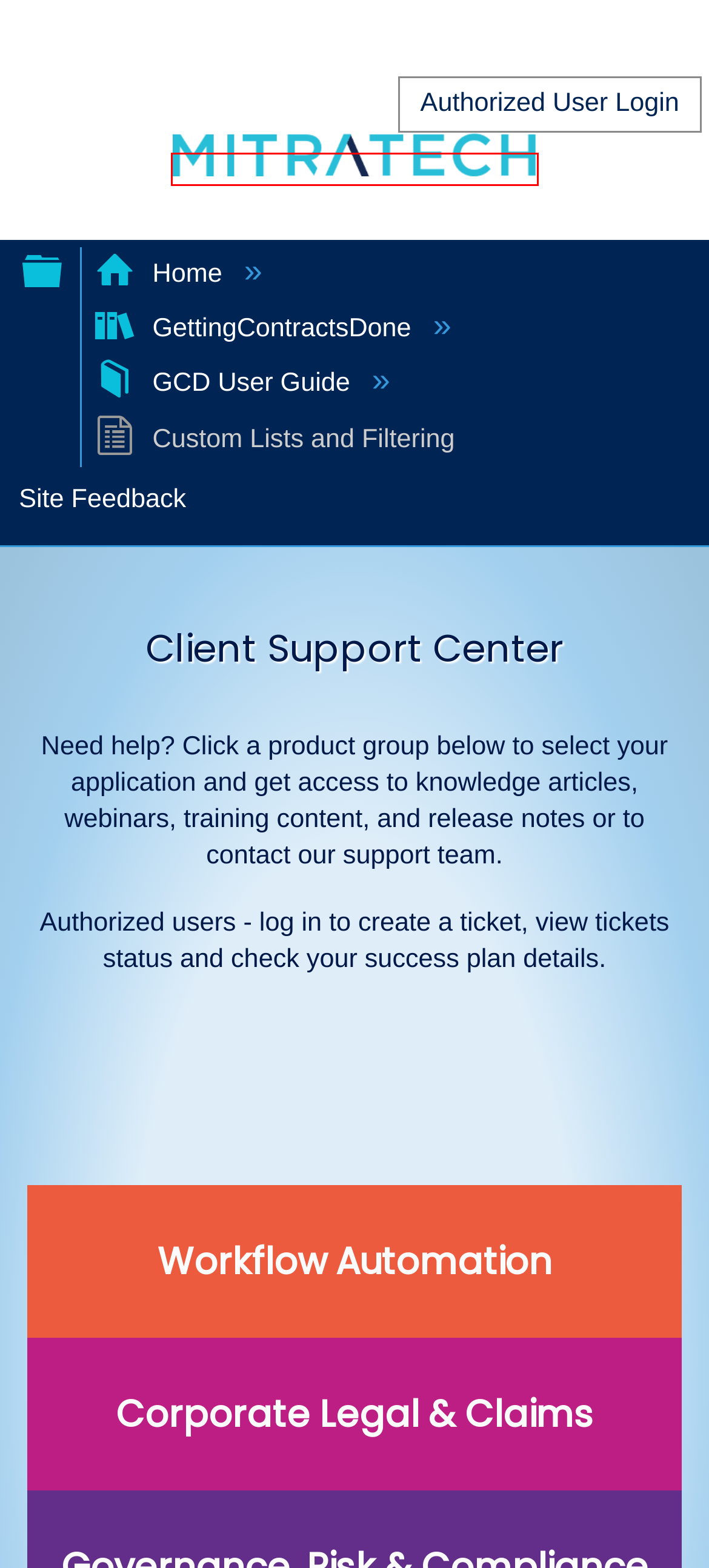Look at the screenshot of a webpage, where a red bounding box highlights an element. Select the best description that matches the new webpage after clicking the highlighted element. Here are the candidates:
A. Feedback on Customer Success Site - Mitratech Success Center
B. Workflow Automation - Mitratech Success Center
C. GCD User Guide - Mitratech Success Center
D. Folders in GCD - Mitratech Success Center
E. Corporate Legal Claims - Mitratech Success Center
F. Alerts in GCD - Mitratech Success Center
G. Human Resources - Mitratech Success Center
H. Home - Mitratech Success Center

H